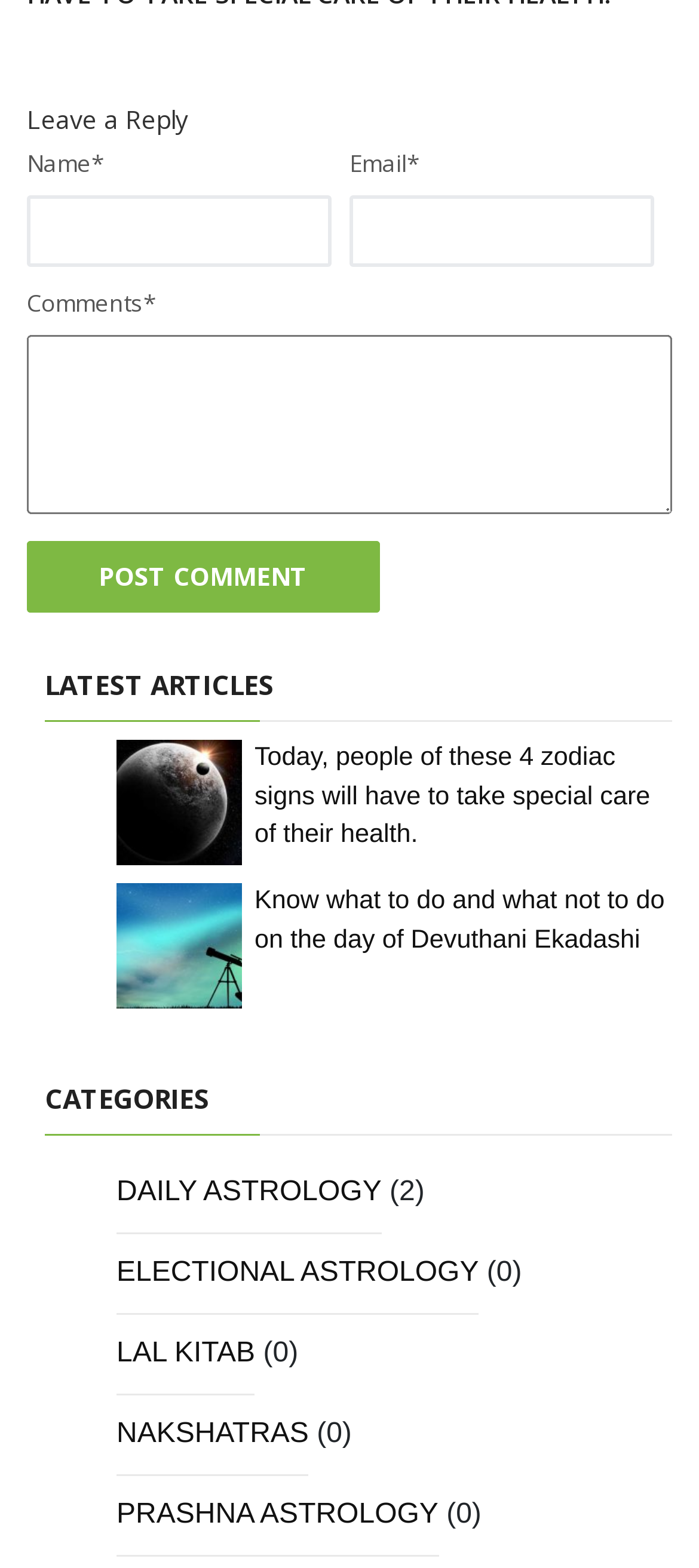Review the image closely and give a comprehensive answer to the question: What is the function of the 'POST COMMENT' button?

The 'POST COMMENT' button is likely used to submit a comment or reply, as it is located below the textboxes for inputting name, email, and comments.